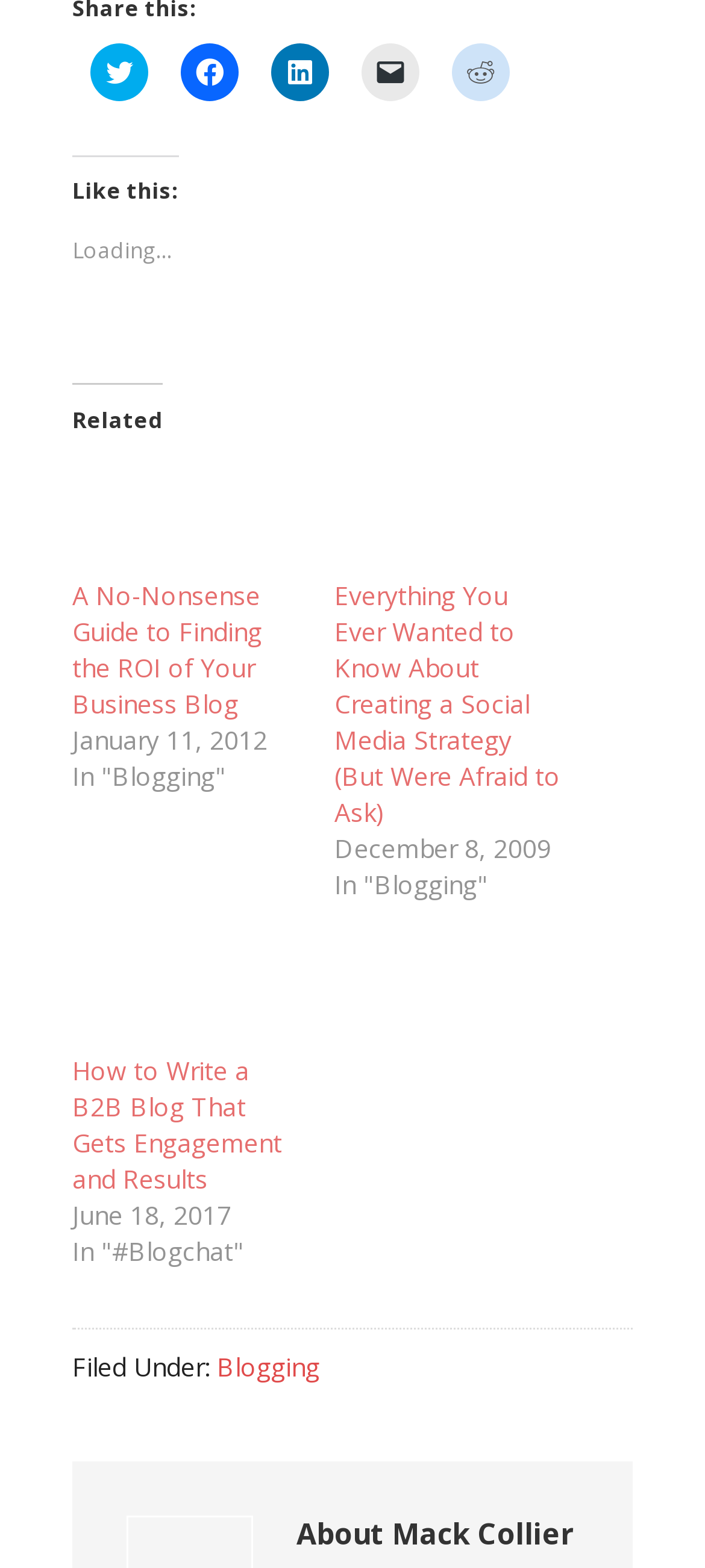What is the topic of the first related article?
Respond to the question with a well-detailed and thorough answer.

The first related article is titled 'A No-Nonsense Guide to Finding the ROI of Your Business Blog', which suggests that the topic of the article is about finding the return on investment (ROI) of a business blog.